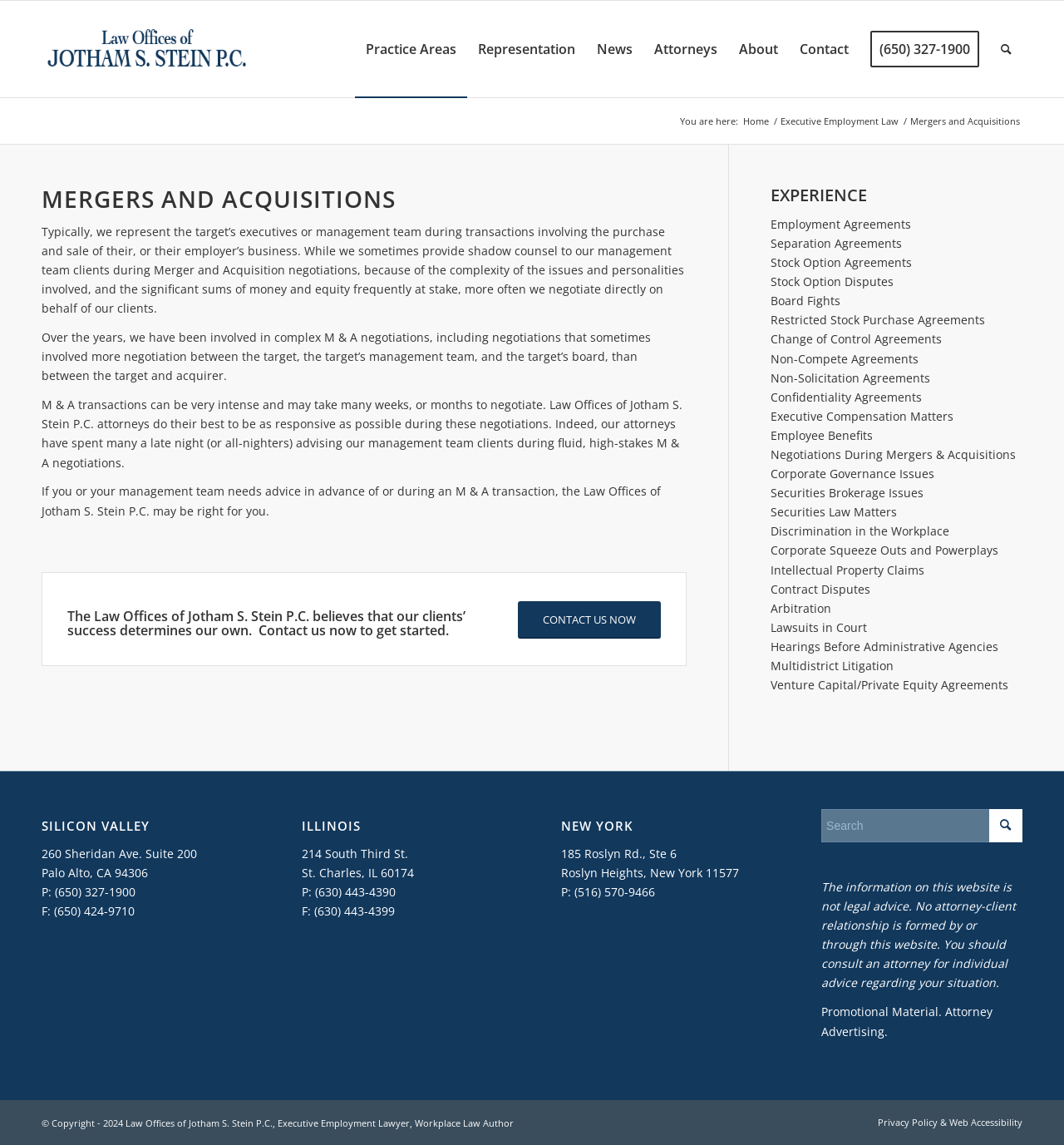Identify the bounding box coordinates for the element you need to click to achieve the following task: "View the 'About' page". Provide the bounding box coordinates as four float numbers between 0 and 1, in the form [left, top, right, bottom].

[0.684, 0.001, 0.741, 0.085]